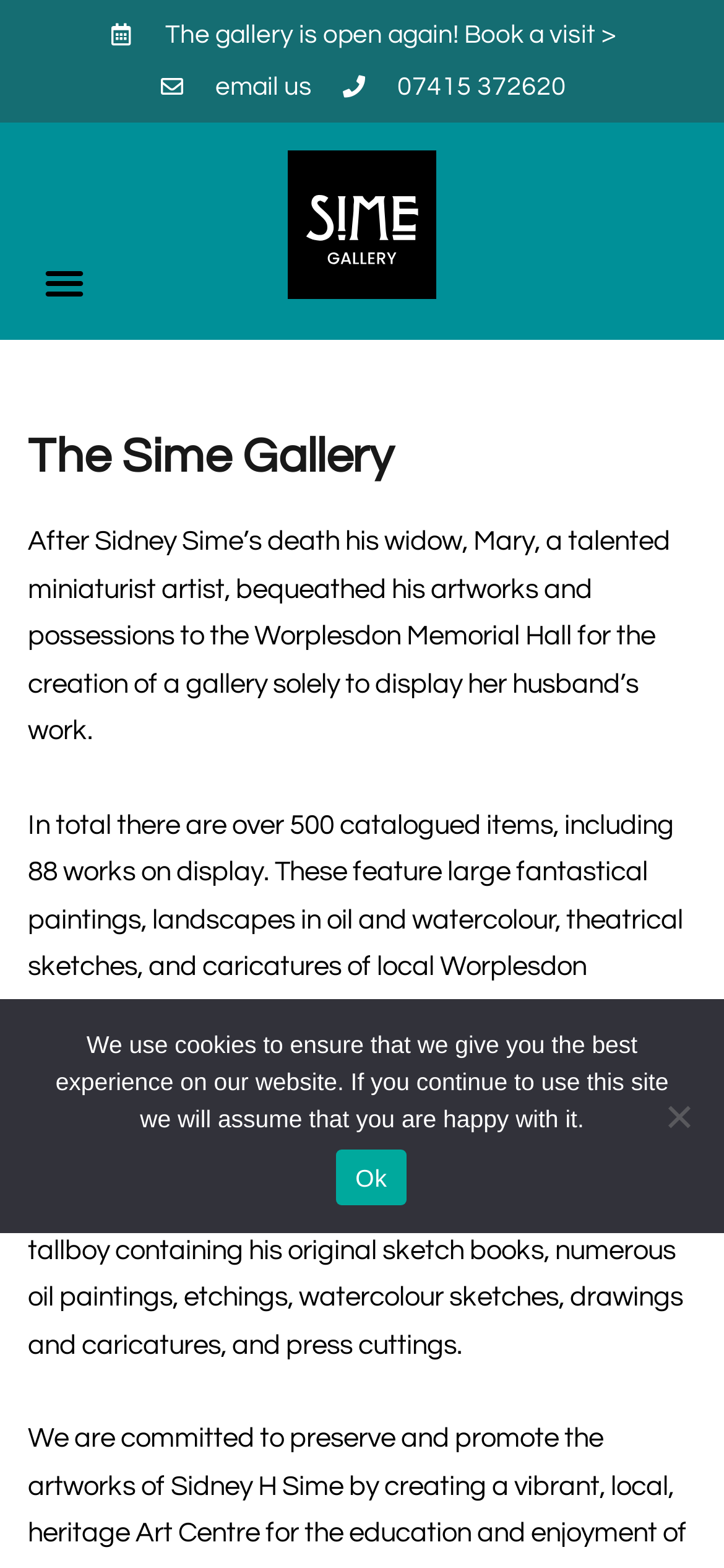Examine the image carefully and respond to the question with a detailed answer: 
How many catalogued items are there in total?

I found this answer by reading the second paragraph of text on the webpage, which states 'In total there are over 500 catalogued items, including 88 works on display.'